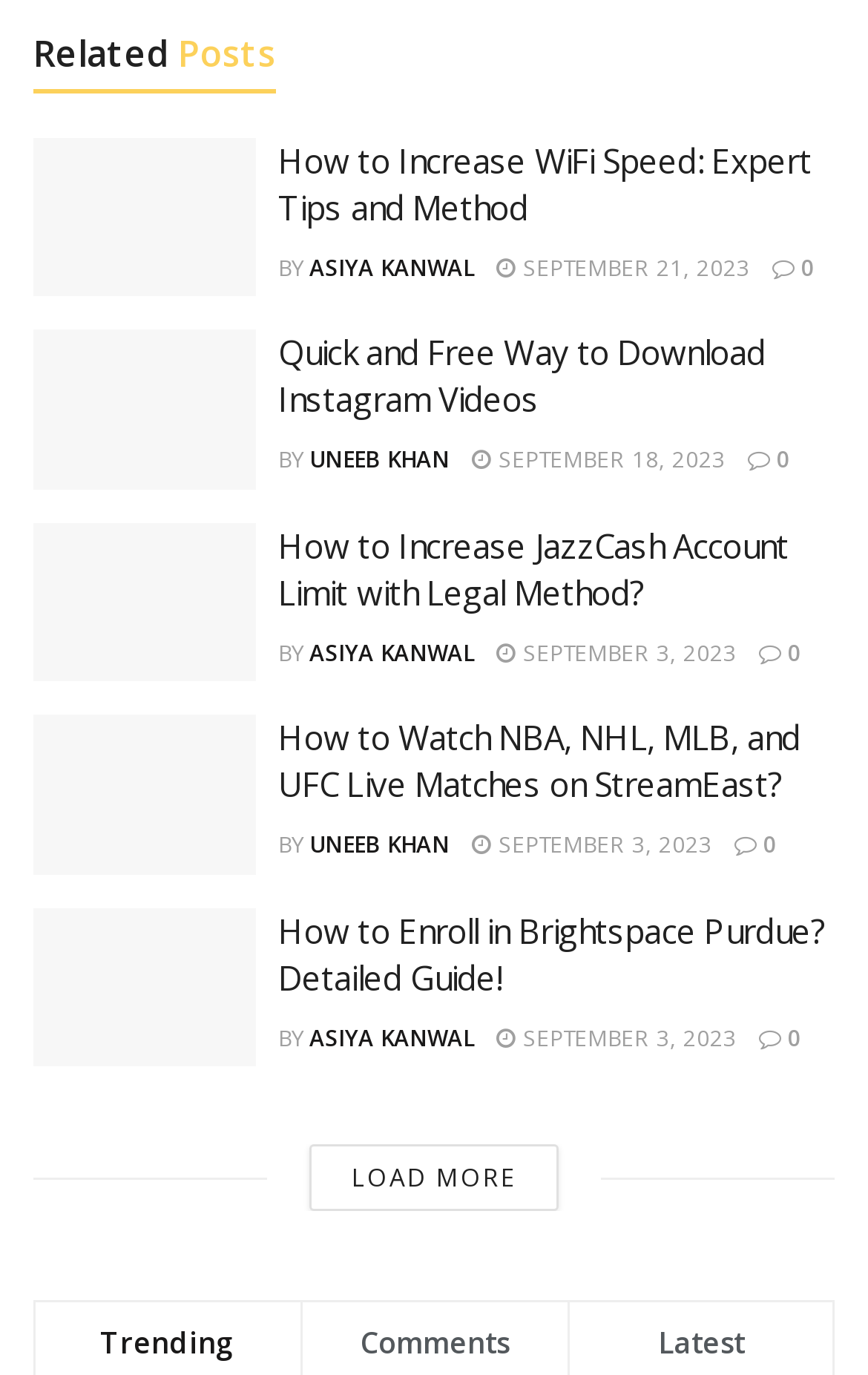Please predict the bounding box coordinates of the element's region where a click is necessary to complete the following instruction: "Click on 'Increase WiFi Speed'". The coordinates should be represented by four float numbers between 0 and 1, i.e., [left, top, right, bottom].

[0.038, 0.1, 0.295, 0.216]